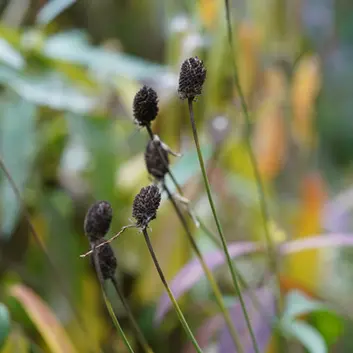What colors are present in the background of the image?
Use the information from the image to give a detailed answer to the question.

The caption describes the background of the image as a 'softly blurred backdrop of colorful foliage' with 'various shades of green and warm autumnal colors', which indicates the presence of green and autumnal colors in the background.